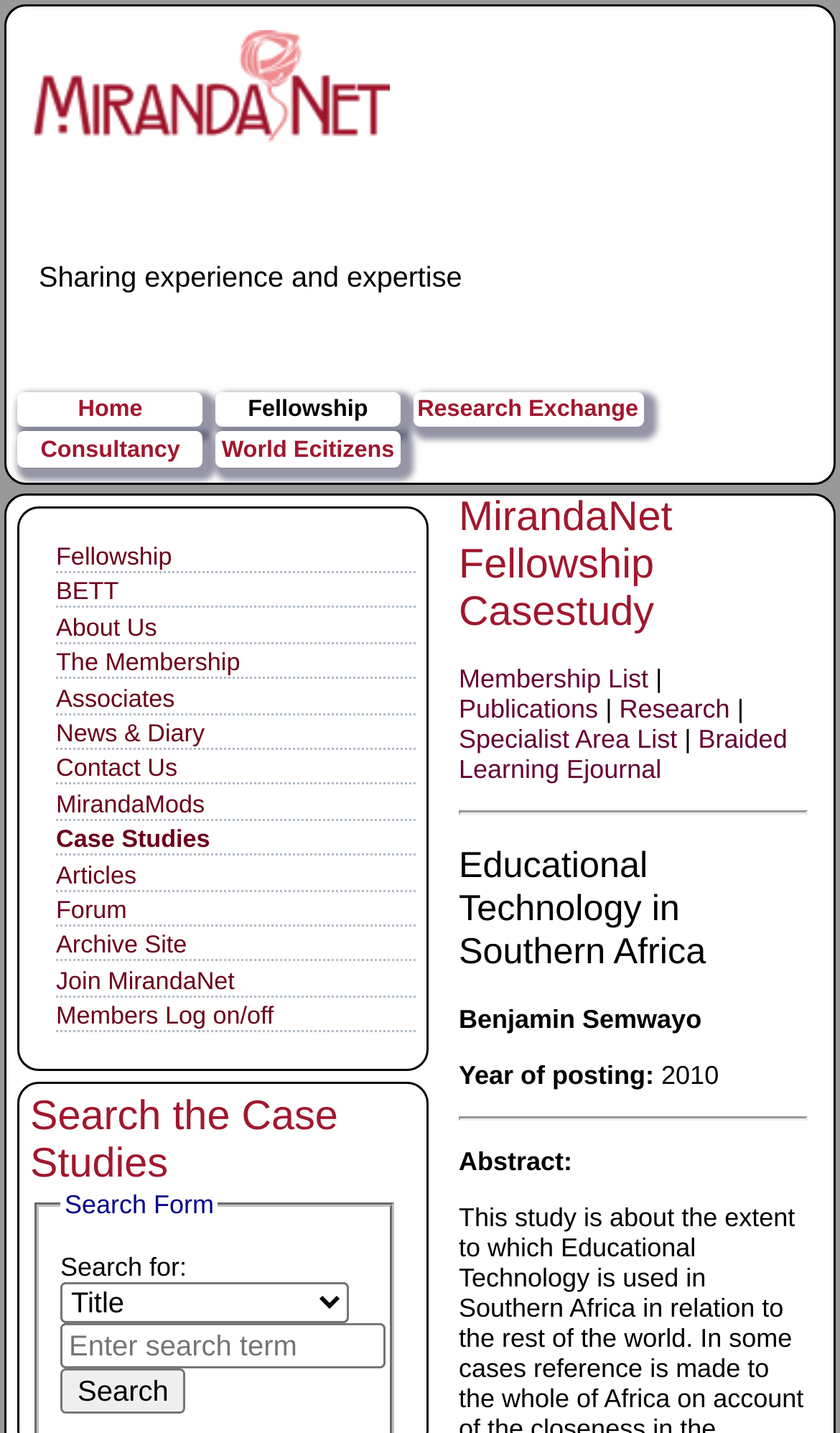Locate the bounding box coordinates of the clickable region necessary to complete the following instruction: "Read the abstract of the case study". Provide the coordinates in the format of four float numbers between 0 and 1, i.e., [left, top, right, bottom].

[0.546, 0.8, 0.681, 0.821]